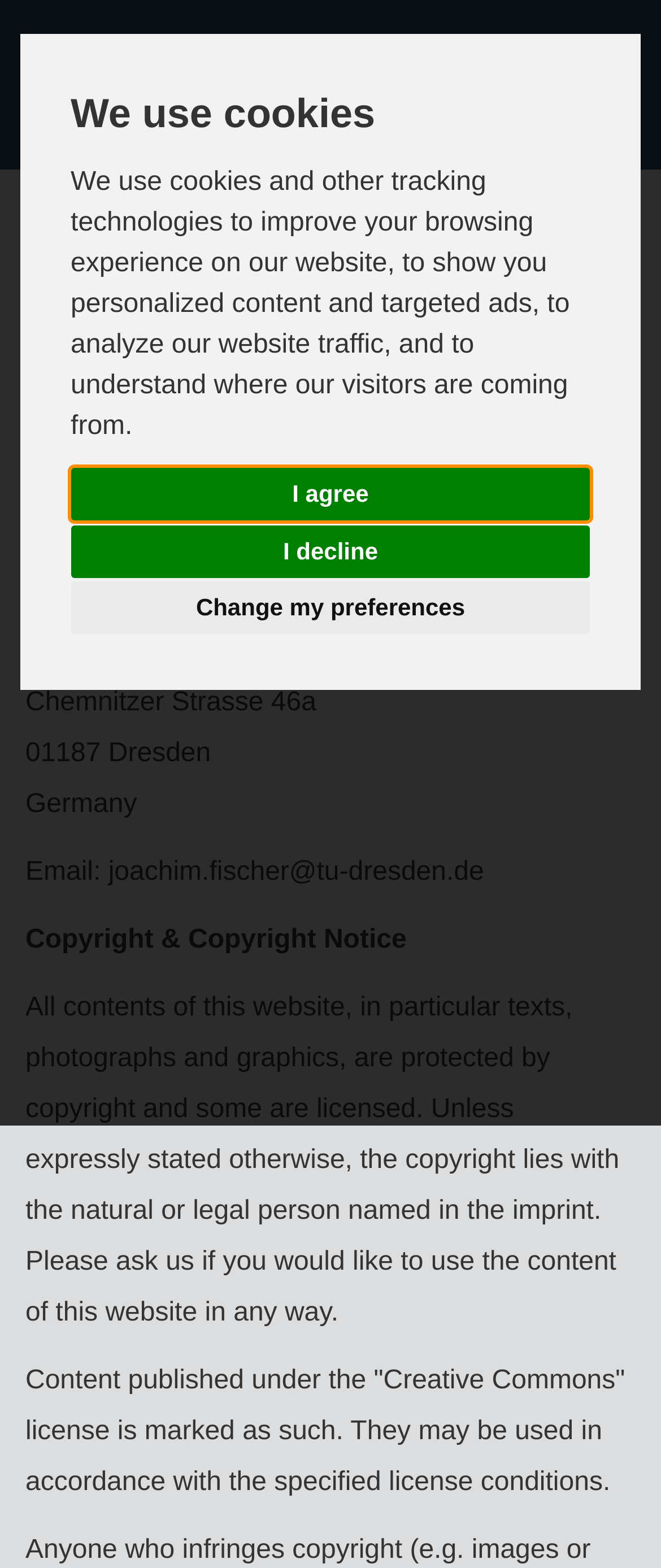What is the name of the person mentioned in the imprint?
Answer the question using a single word or phrase, according to the image.

Joachim Fischer